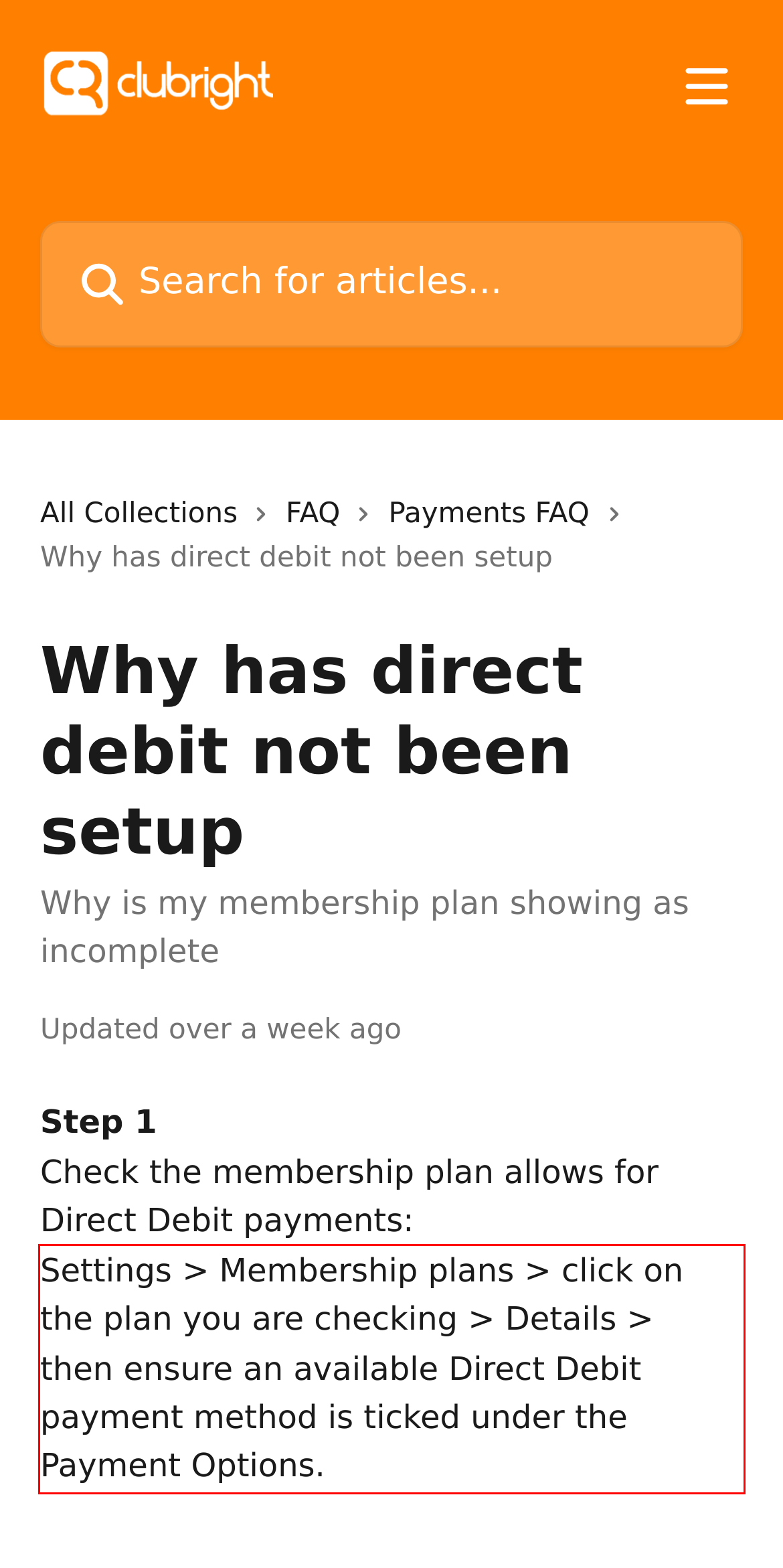Please analyze the screenshot of a webpage and extract the text content within the red bounding box using OCR.

Settings > Membership plans > click on the plan you are checking > Details > then ensure an available Direct Debit payment method is ticked under the Payment Options.